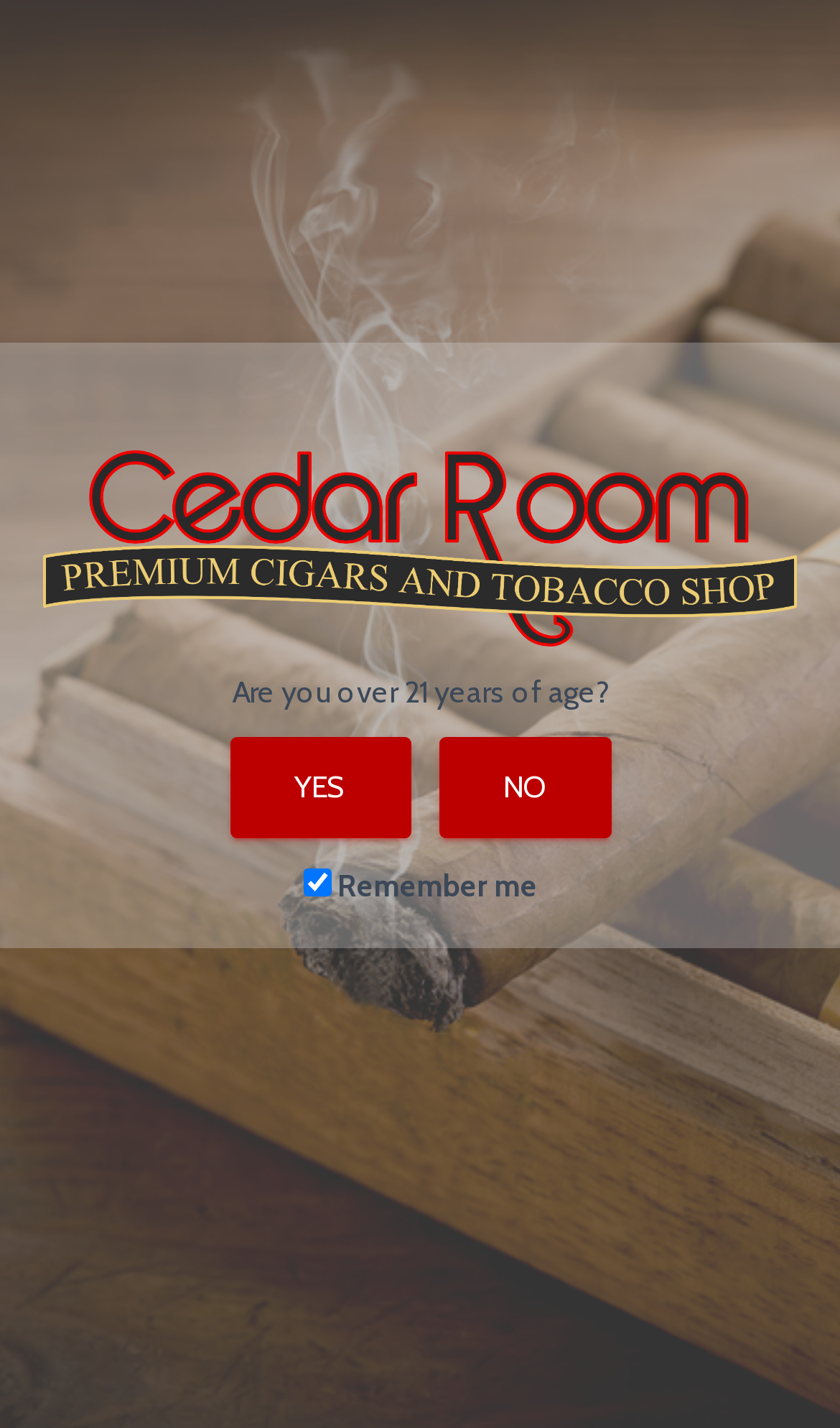What is the purpose of the checkbox on the age verification page?
Answer with a single word or short phrase according to what you see in the image.

To remember user